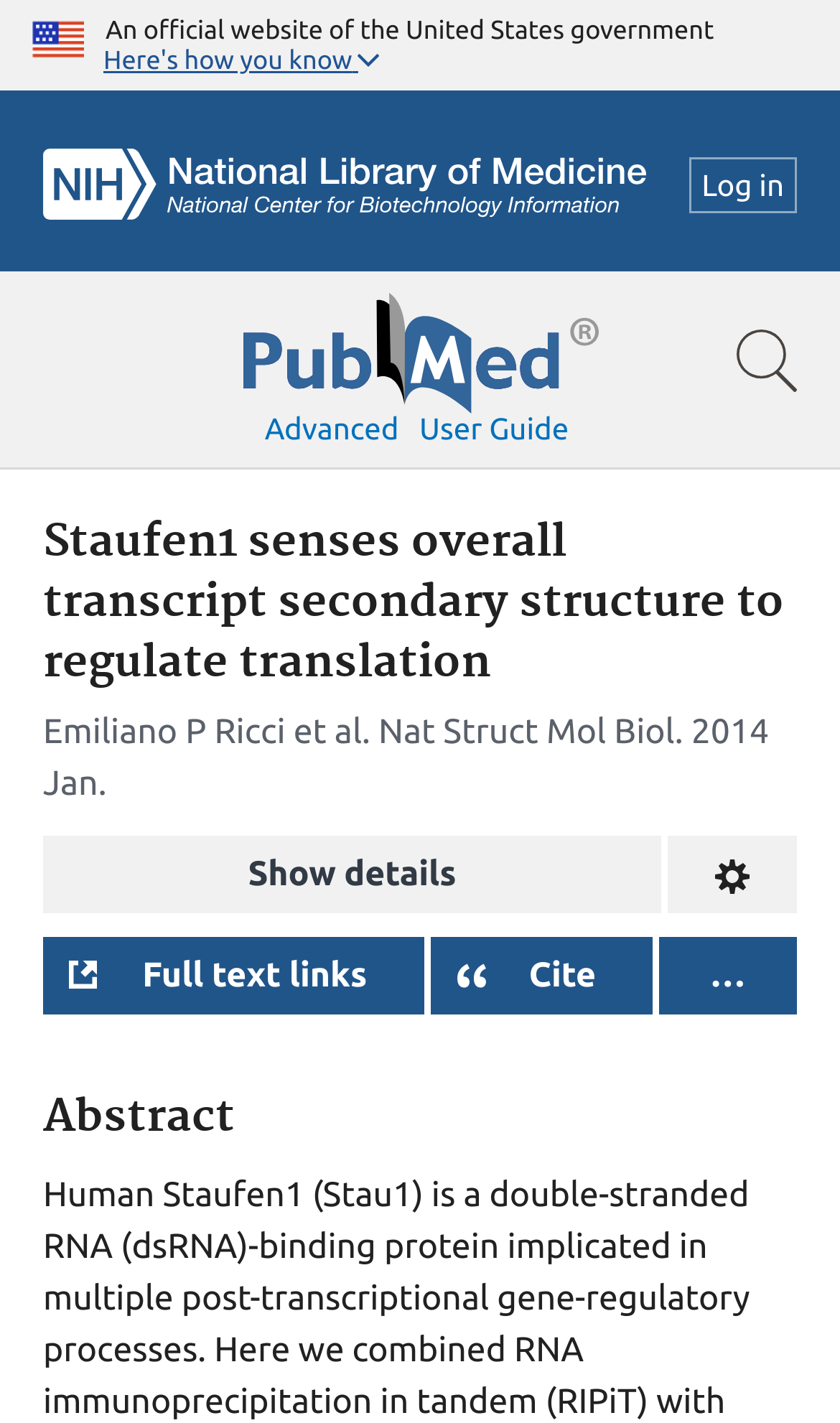Please determine the bounding box coordinates of the element's region to click in order to carry out the following instruction: "View full article details". The coordinates should be four float numbers between 0 and 1, i.e., [left, top, right, bottom].

[0.051, 0.587, 0.787, 0.642]